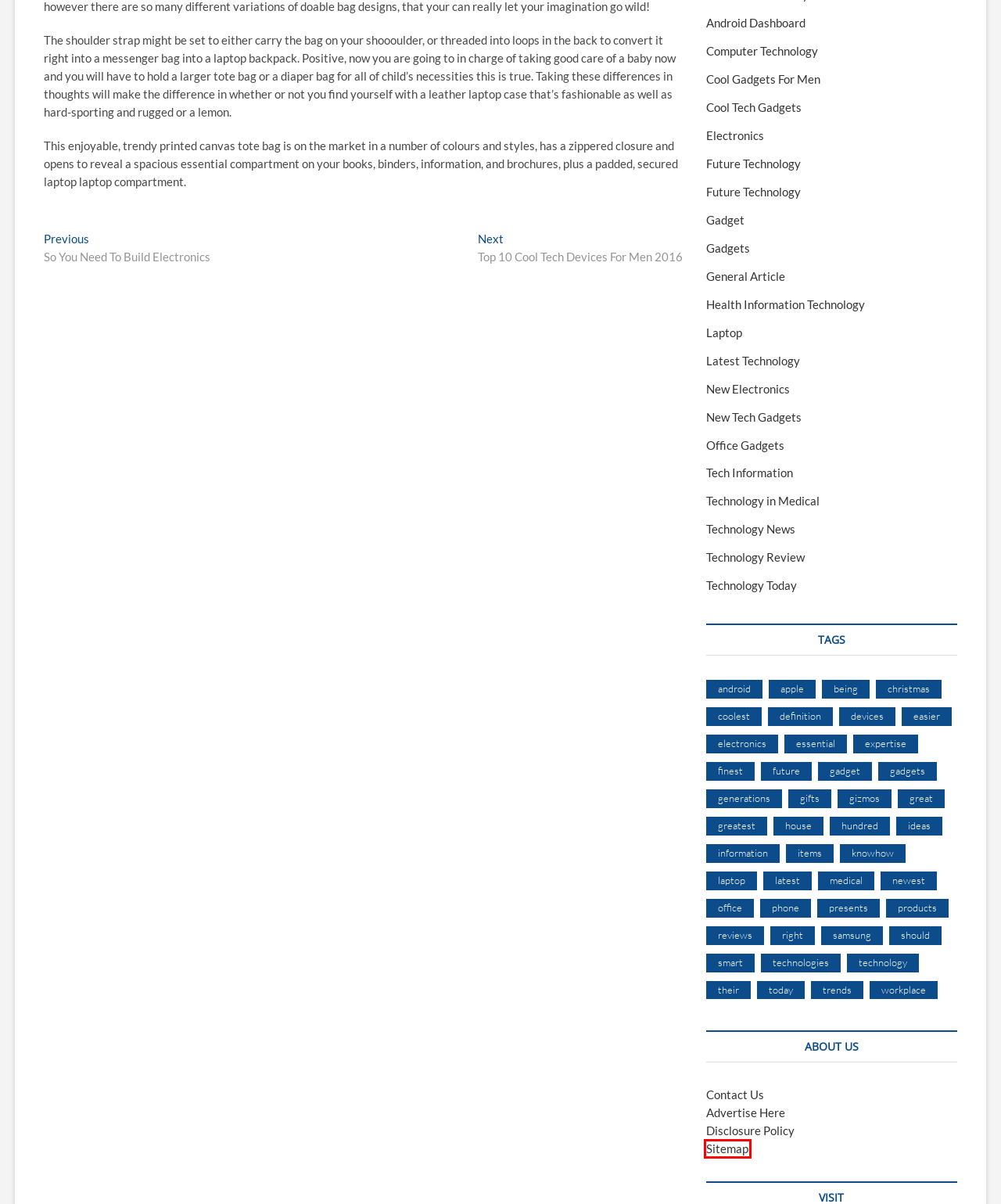A screenshot of a webpage is given, marked with a red bounding box around a UI element. Please select the most appropriate webpage description that fits the new page after clicking the highlighted element. Here are the candidates:
A. Health Information Technology | psubuntu.com
B. future | psubuntu.com
C. Sitemap | psubuntu.com
D. Office Gadgets | psubuntu.com
E. great | psubuntu.com
F. technologies | psubuntu.com
G. coolest | psubuntu.com
H. presents | psubuntu.com

C